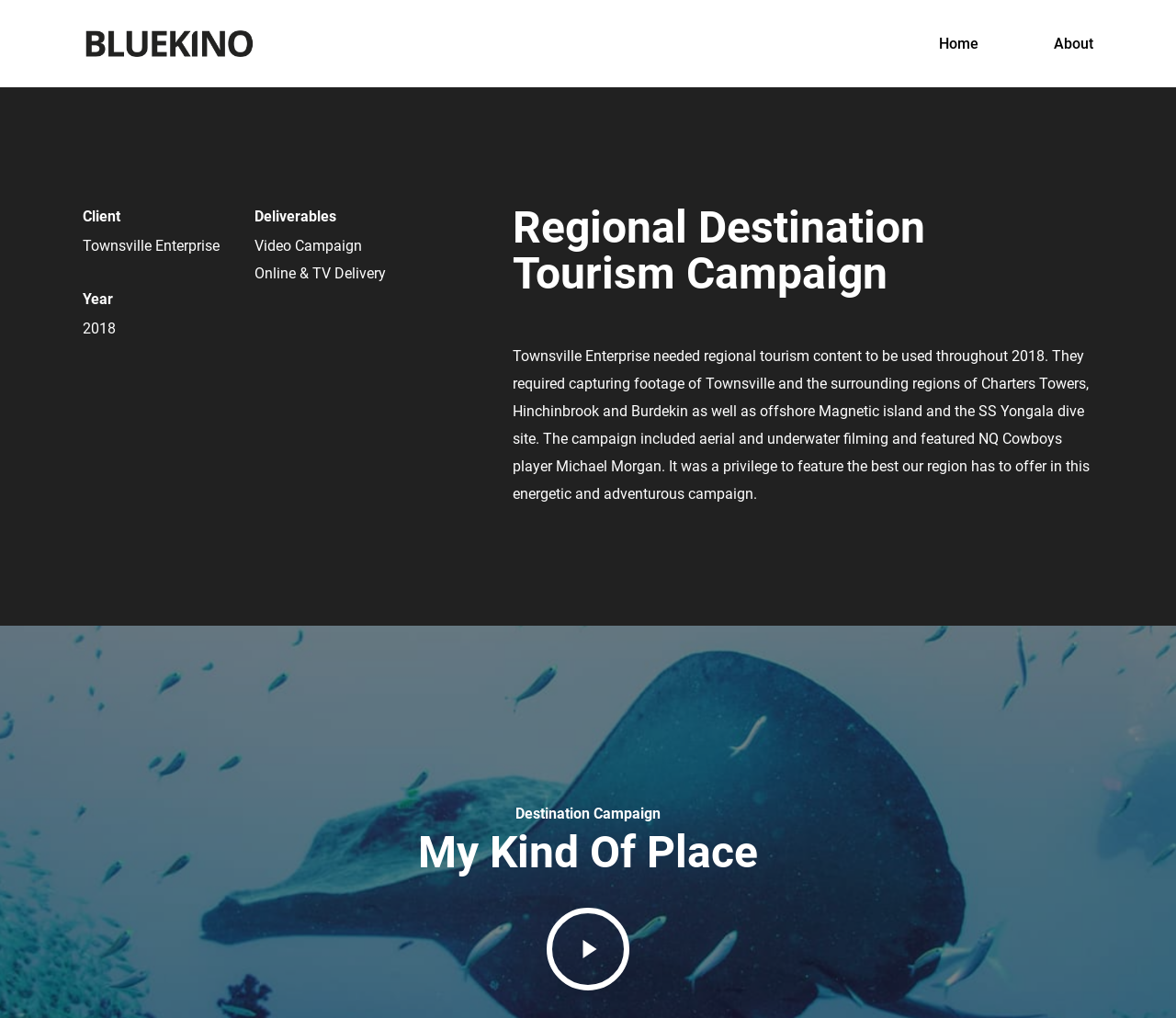What was the deliverable of the campaign?
Please provide a detailed and thorough answer to the question.

I found the answer by looking at the 'Deliverables' heading and the corresponding static text 'Video Campaign' below it.